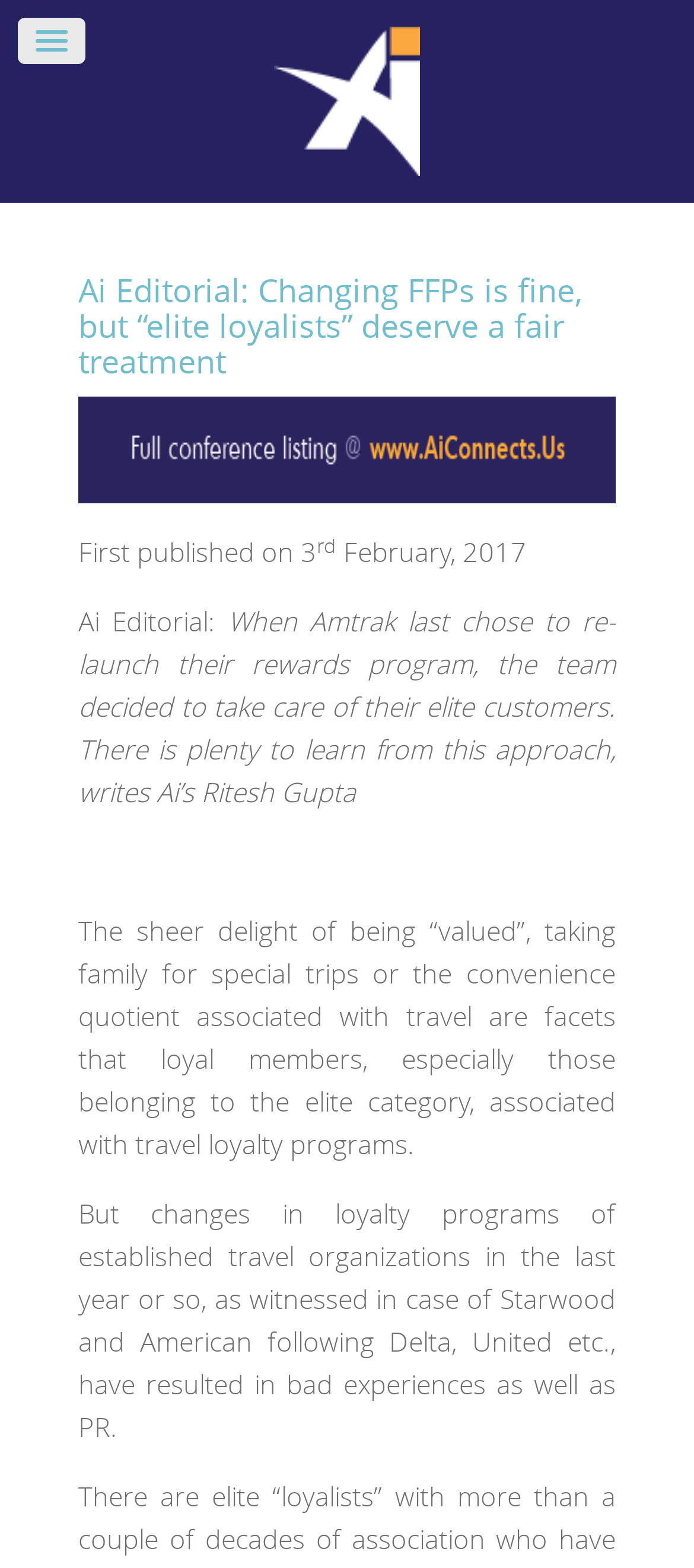Please examine the image and provide a detailed answer to the question: What is the date of the article?

I found the date of the article by looking at the text 'First published on 3' followed by a superscript 'rd' and then the month and year 'February, 2017'.